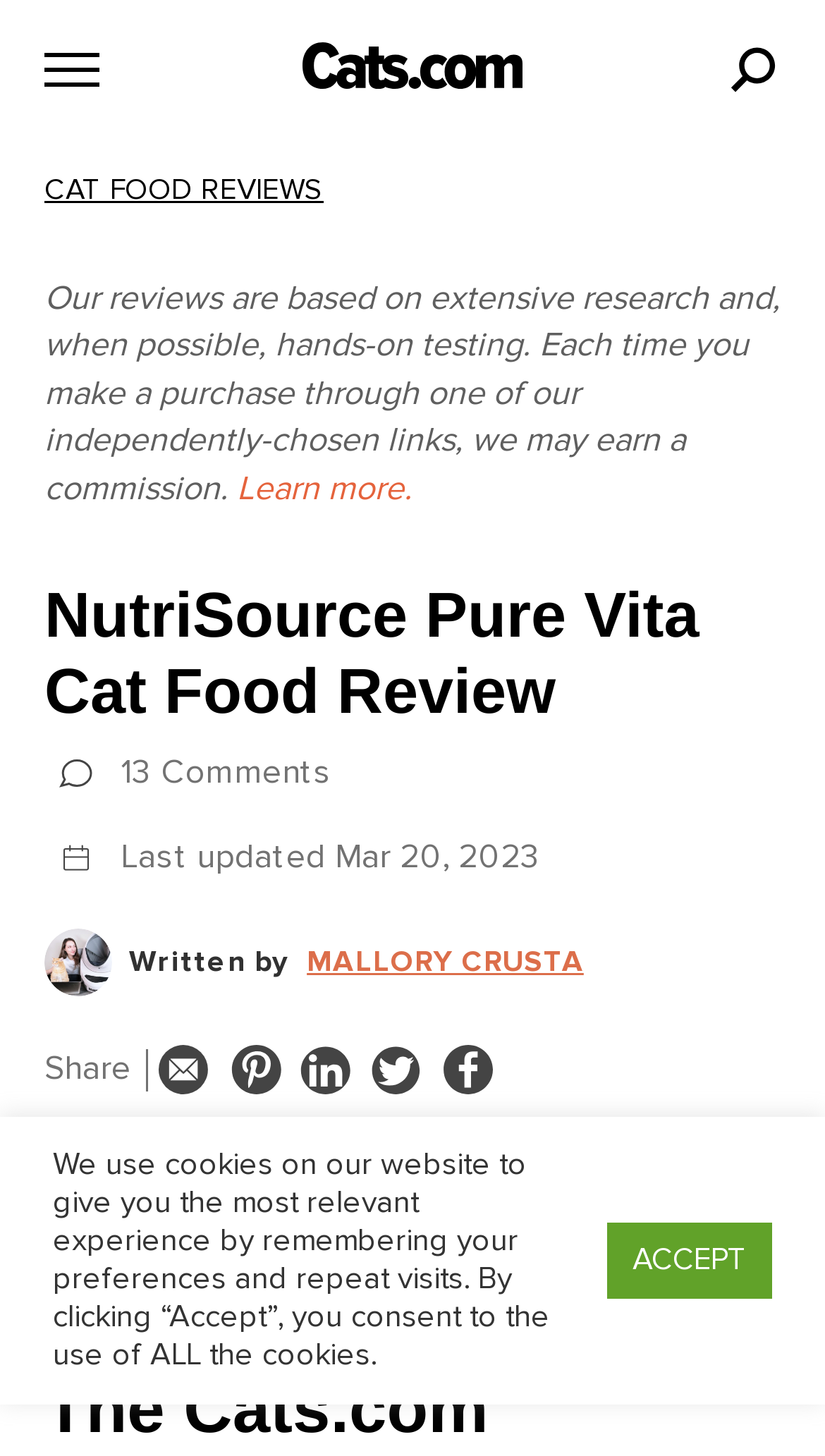Determine the bounding box coordinates of the region that needs to be clicked to achieve the task: "Explore Pallet Racking".

None